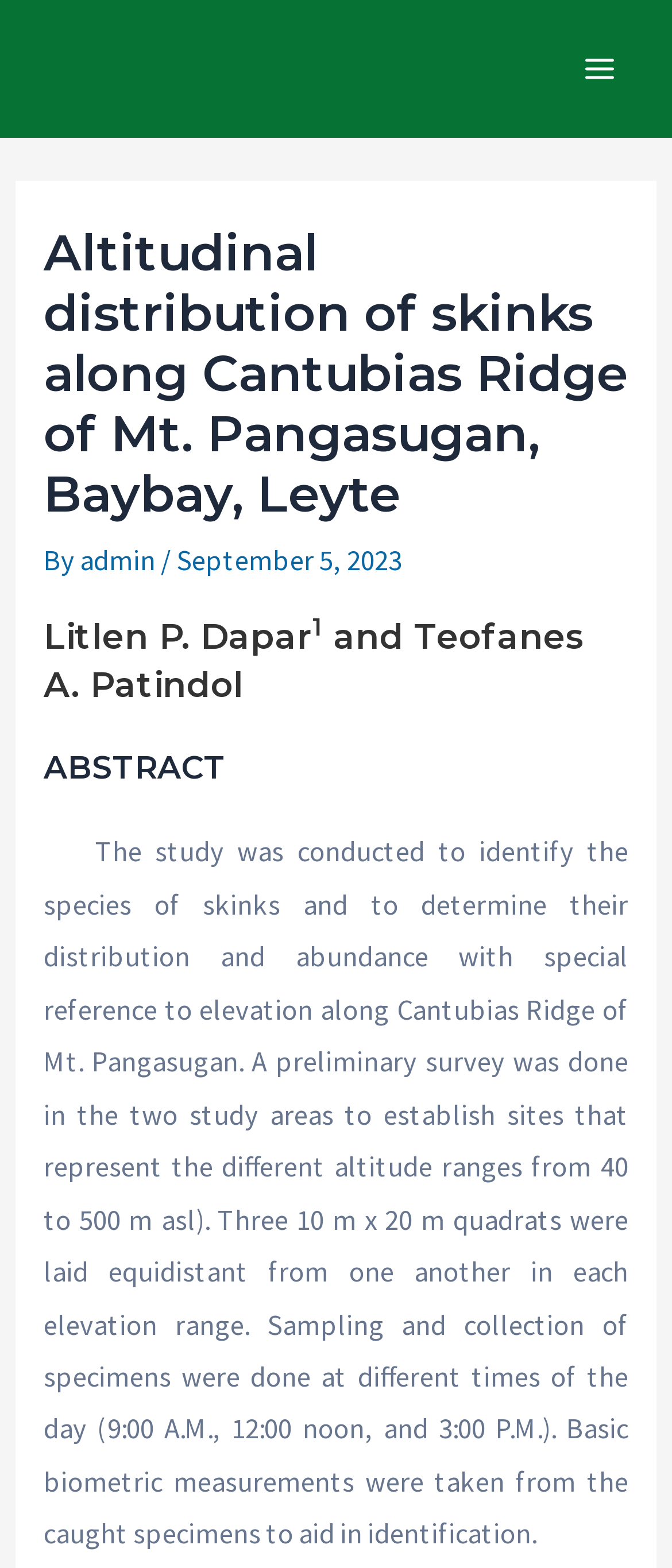Give a concise answer of one word or phrase to the question: 
What is the purpose of the study?

To identify skink species and determine distribution